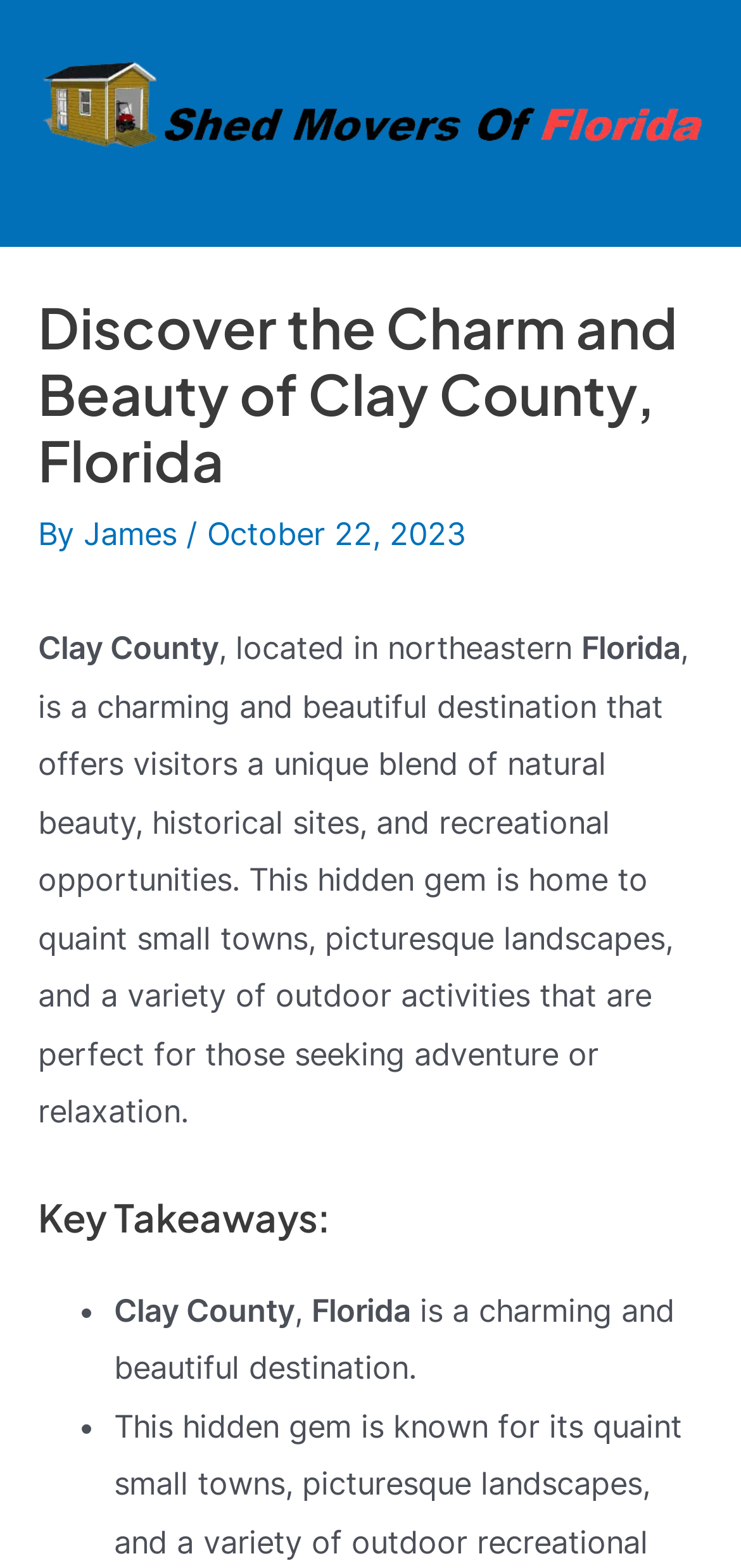Determine and generate the text content of the webpage's headline.

Discover the Charm and Beauty of Clay County, Florida